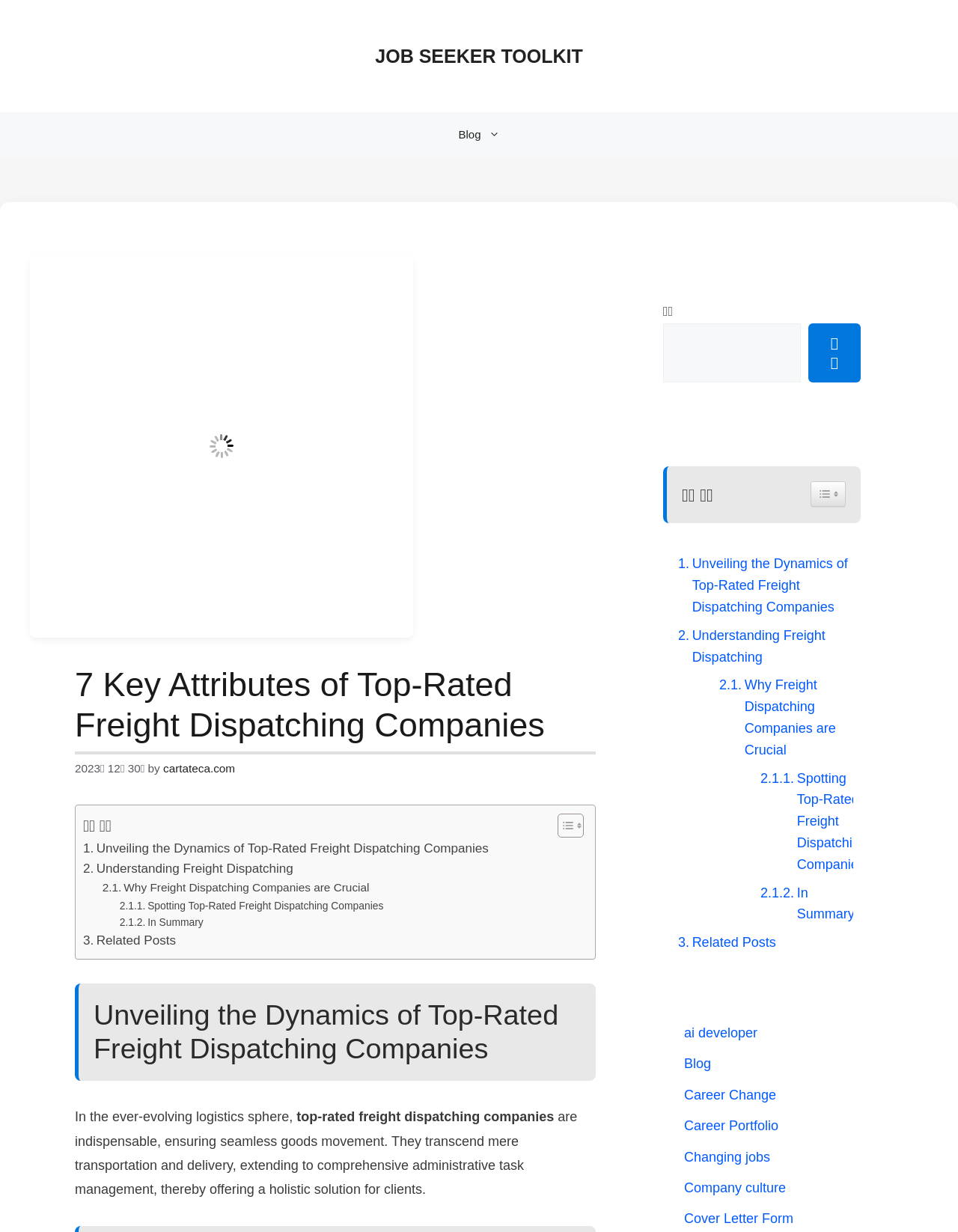Please determine the bounding box coordinates for the UI element described here. Use the format (top-left x, top-left y, bottom-right x, bottom-right y) with values bounded between 0 and 1: Job Seeker Toolkit

[0.392, 0.037, 0.608, 0.054]